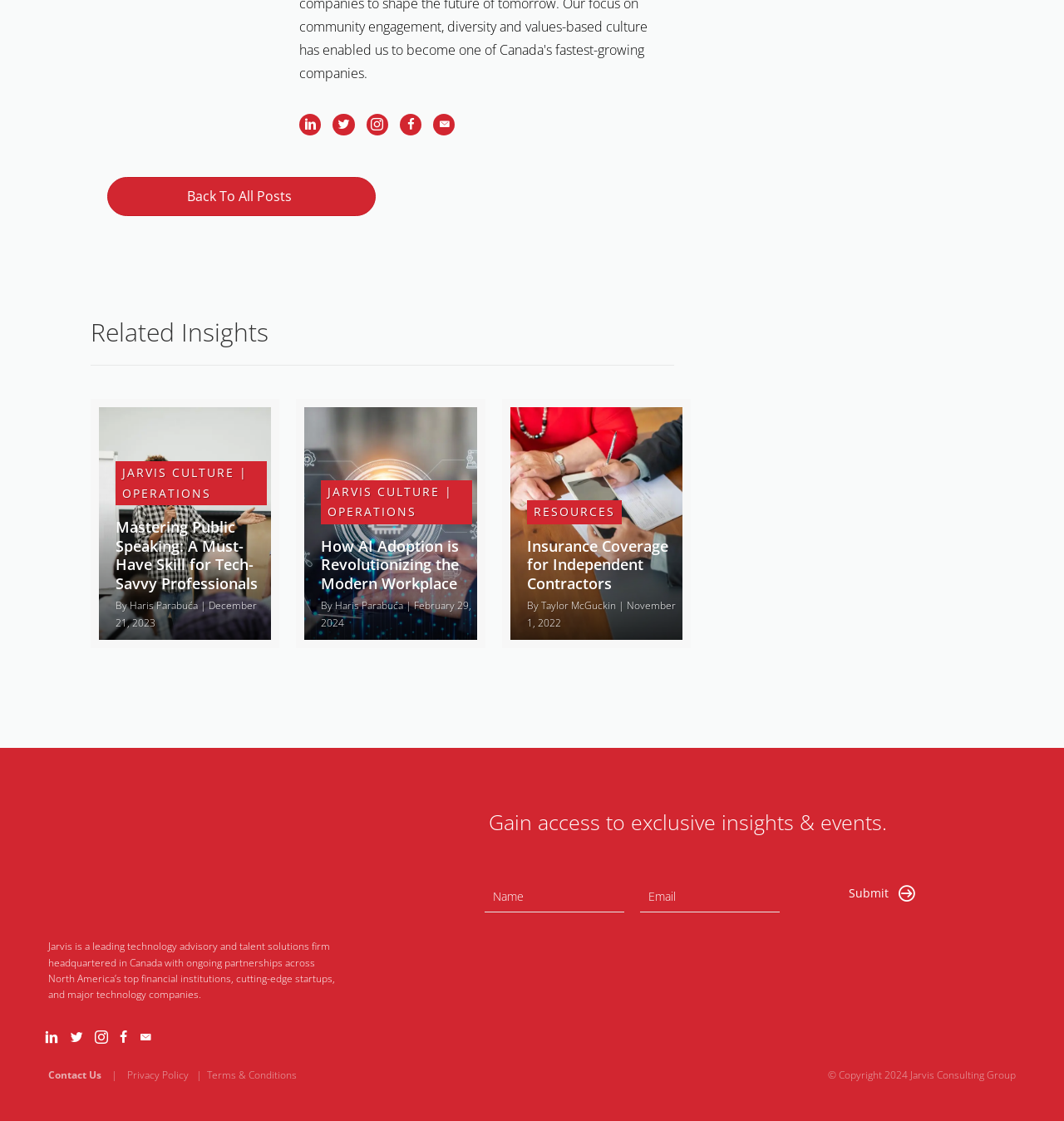Please identify the bounding box coordinates of the element on the webpage that should be clicked to follow this instruction: "Click on 'Back To All Posts'". The bounding box coordinates should be given as four float numbers between 0 and 1, formatted as [left, top, right, bottom].

[0.101, 0.158, 0.353, 0.193]